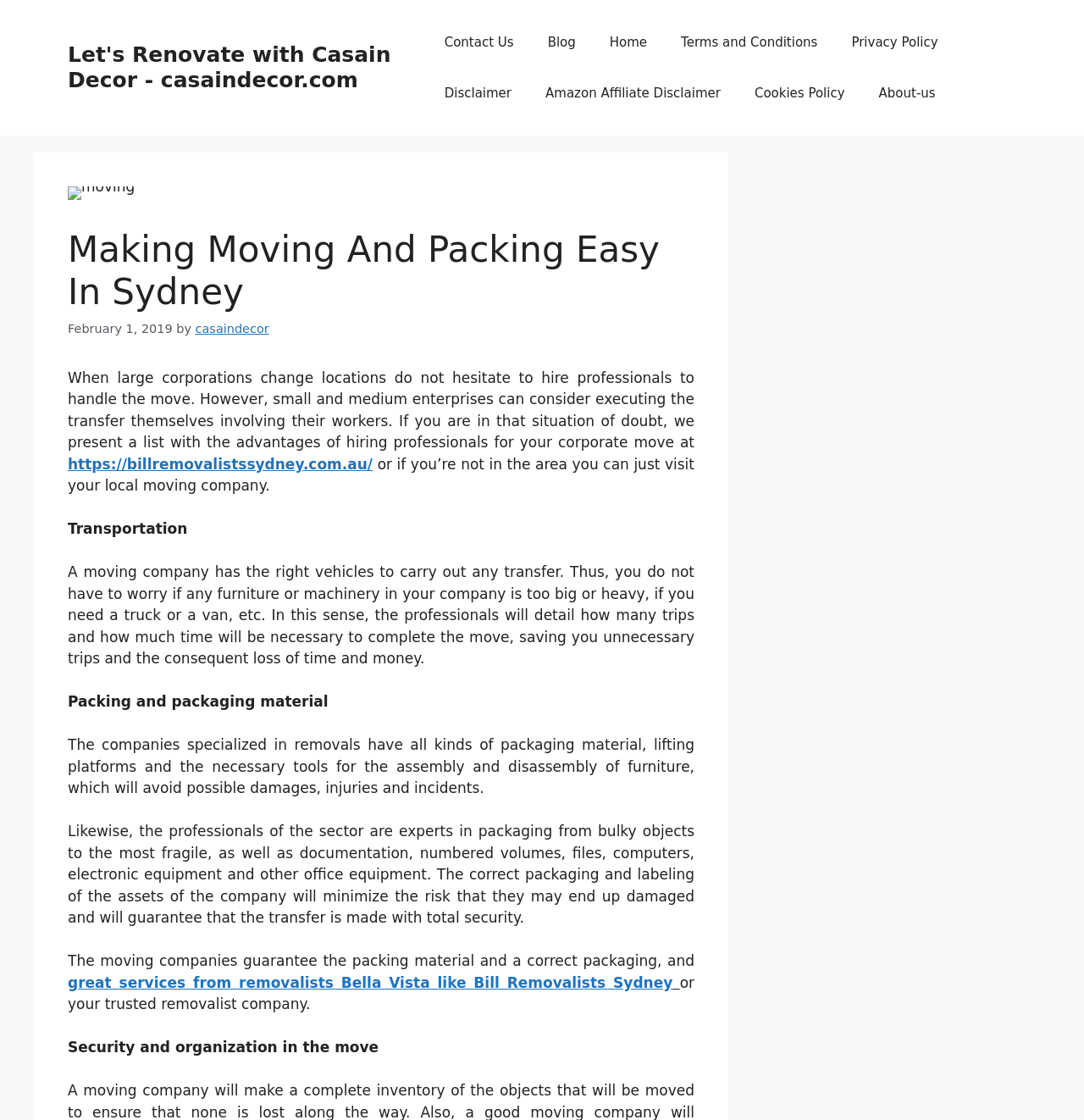Please find the bounding box coordinates of the clickable region needed to complete the following instruction: "Visit the 'Blog' page". The bounding box coordinates must consist of four float numbers between 0 and 1, i.e., [left, top, right, bottom].

[0.49, 0.015, 0.547, 0.061]